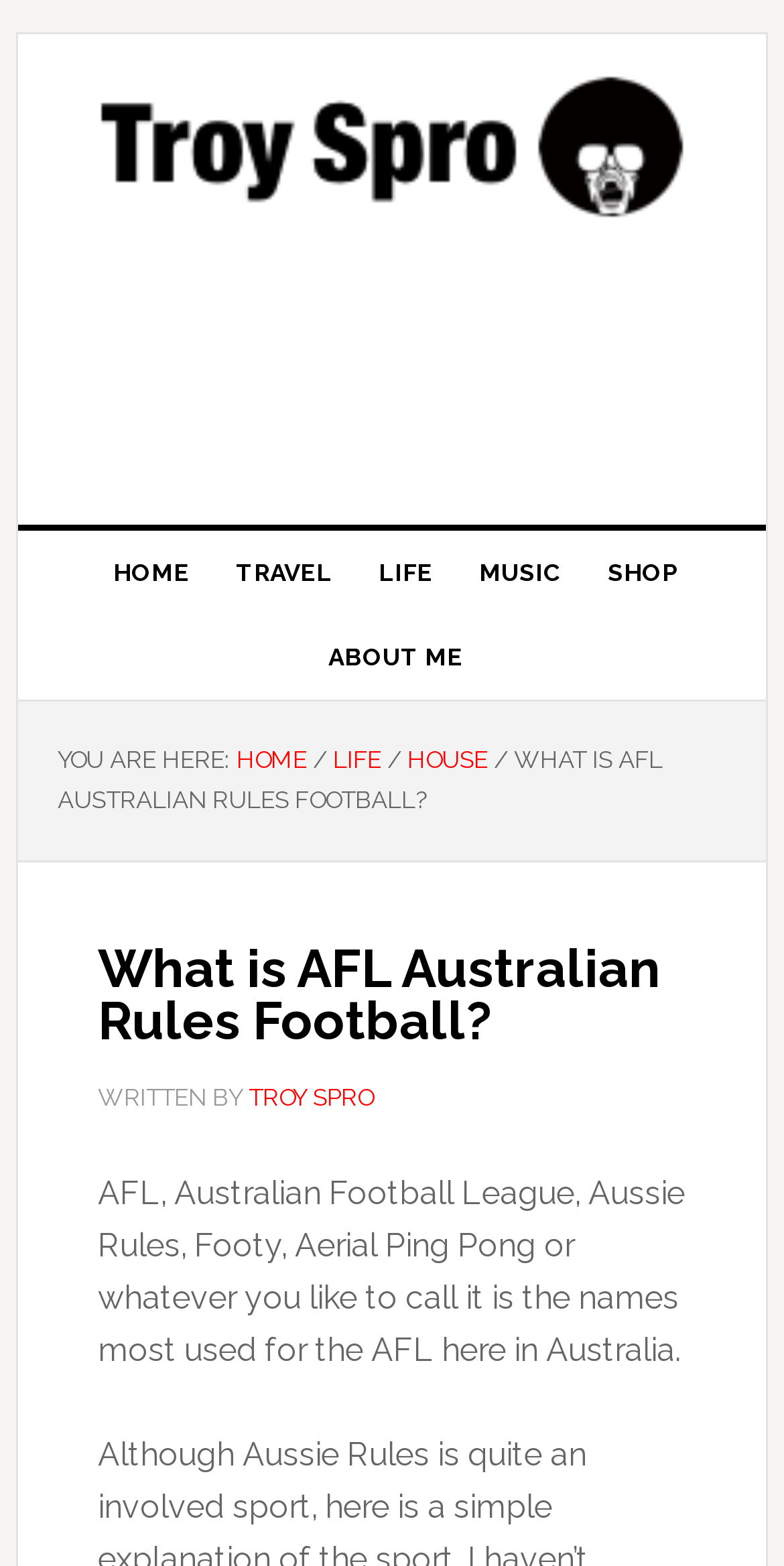Extract the main headline from the webpage and generate its text.

What is AFL Australian Rules Football?